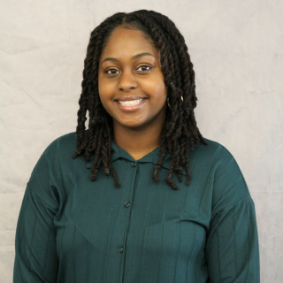Generate a descriptive account of all visible items and actions in the image.

The image features Kierra Poydras, who is prominently highlighted in the "Student Spotlight" section. She is smiling warmly, showcasing her friendly demeanor. Kierra is dressed in a green button-up shirt, which adds a professional touch to her appearance. Her hair is styled in neatly twisted locs, framing her face beautifully. The background is a neutral light gray, which helps to emphasize her figure and expression. This image is part of a feature celebrating her accomplishments as a standout student, inviting viewers to learn more about her journey and experiences.